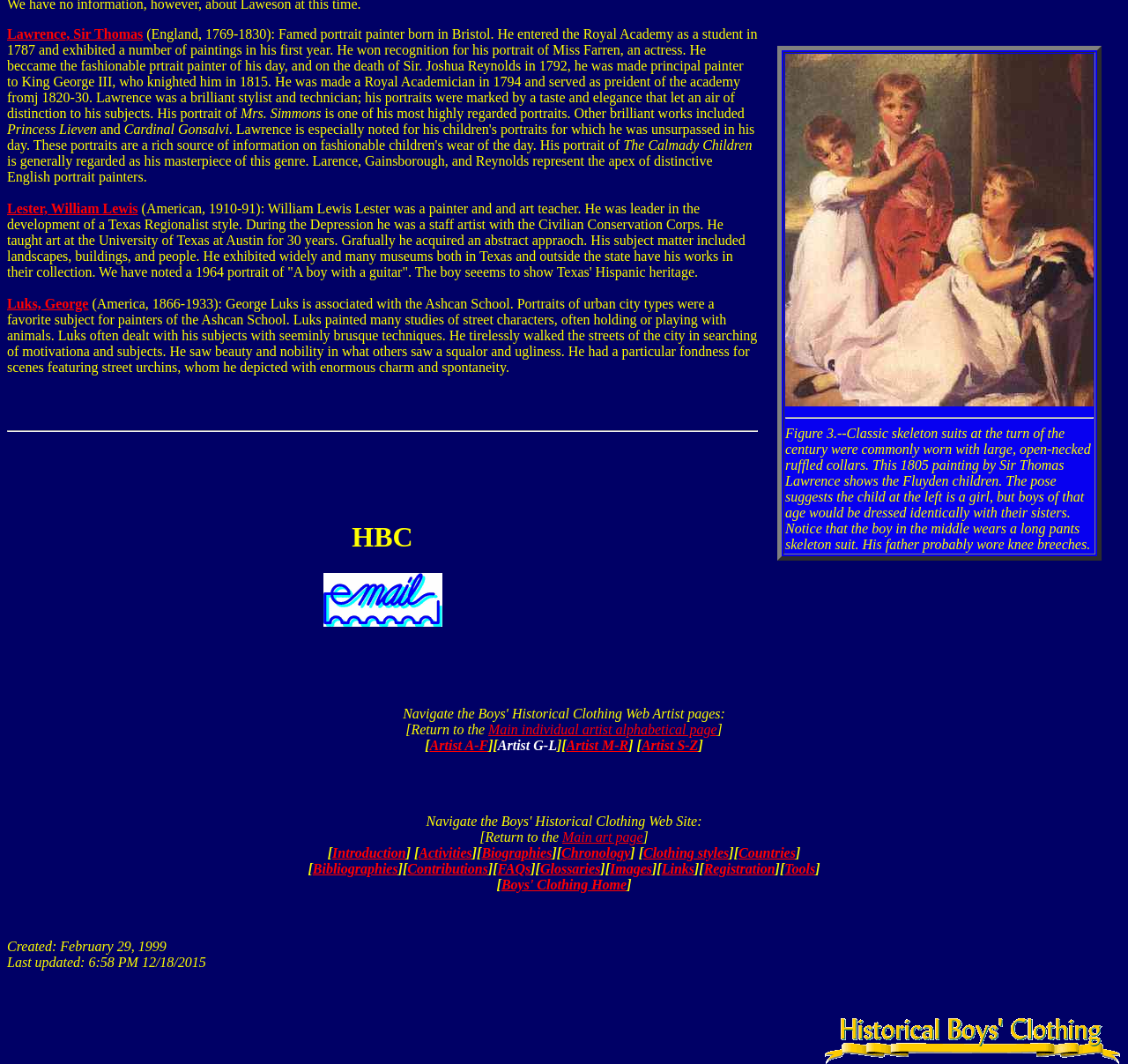Can you specify the bounding box coordinates for the region that should be clicked to fulfill this instruction: "Return to the main individual artist alphabetical page".

[0.433, 0.678, 0.636, 0.692]